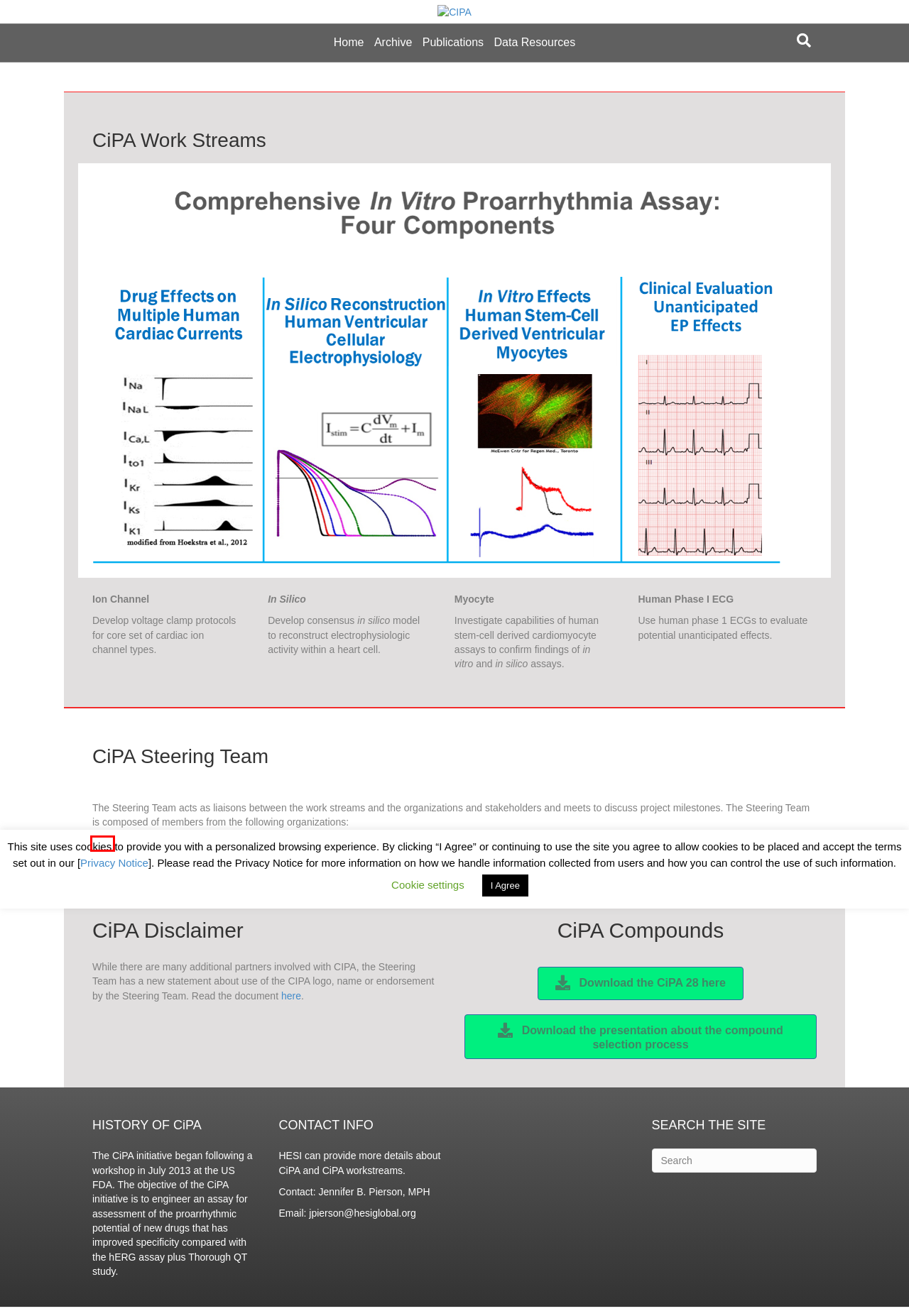You are presented with a screenshot of a webpage containing a red bounding box around a particular UI element. Select the best webpage description that matches the new webpage after clicking the element within the bounding box. Here are the candidates:
A. Publications – CIPA
B. U.S. Food and Drug Administration
C. Home - HESI - Health and Environmental Sciences Institute
D. HESI Privacy Policy – CIPA
E. Homepage | European Medicines Agency
F. Welcome to the Health Canada Web site  | Bienvenue au site Web de Santé Canada
G. Cardiac Safety Research Consortium | Advancing Cardiac Safety
H. Data Resources – CIPA

B